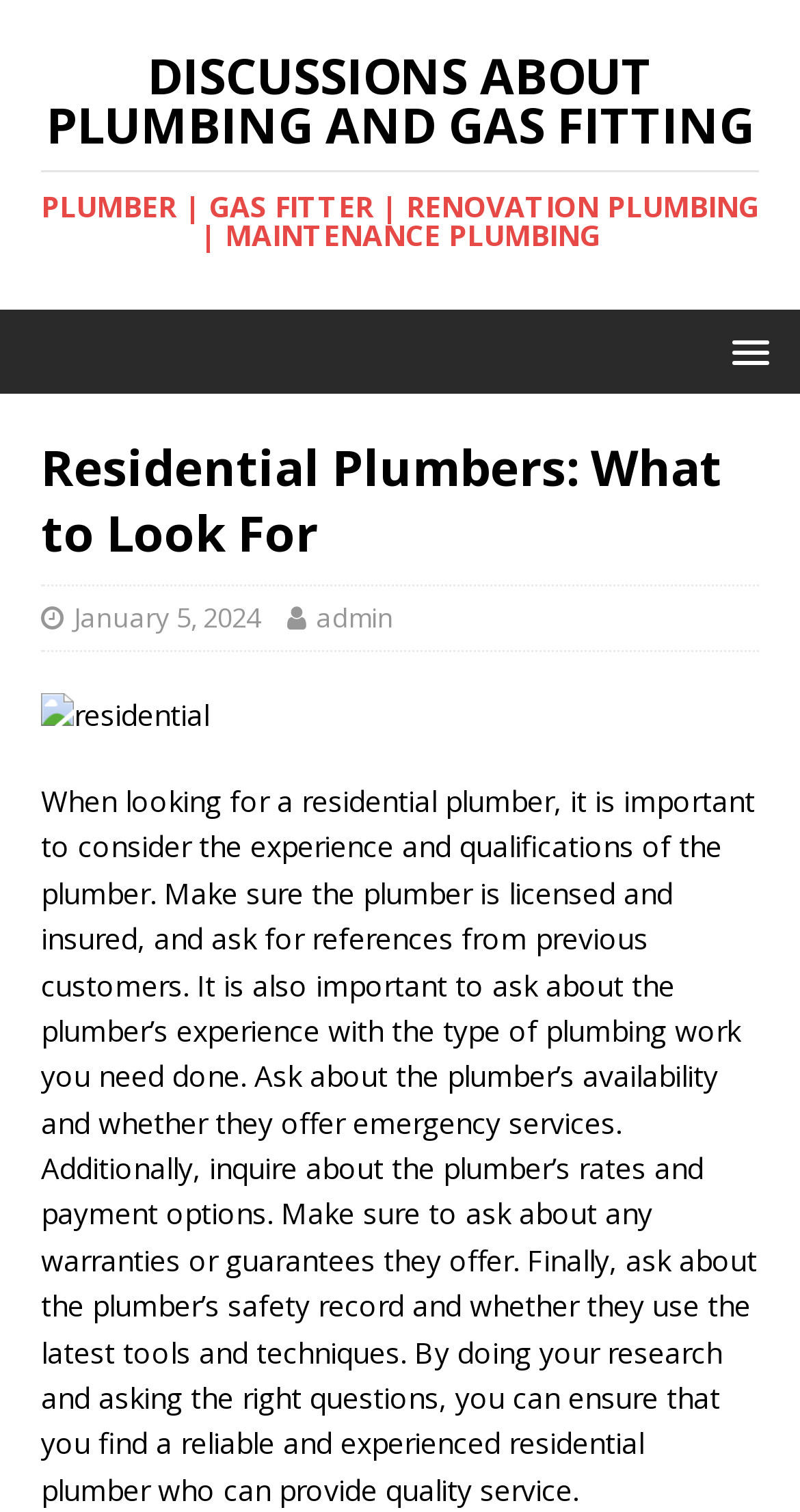Using the description: "January 5, 2024", identify the bounding box of the corresponding UI element in the screenshot.

[0.092, 0.396, 0.326, 0.42]